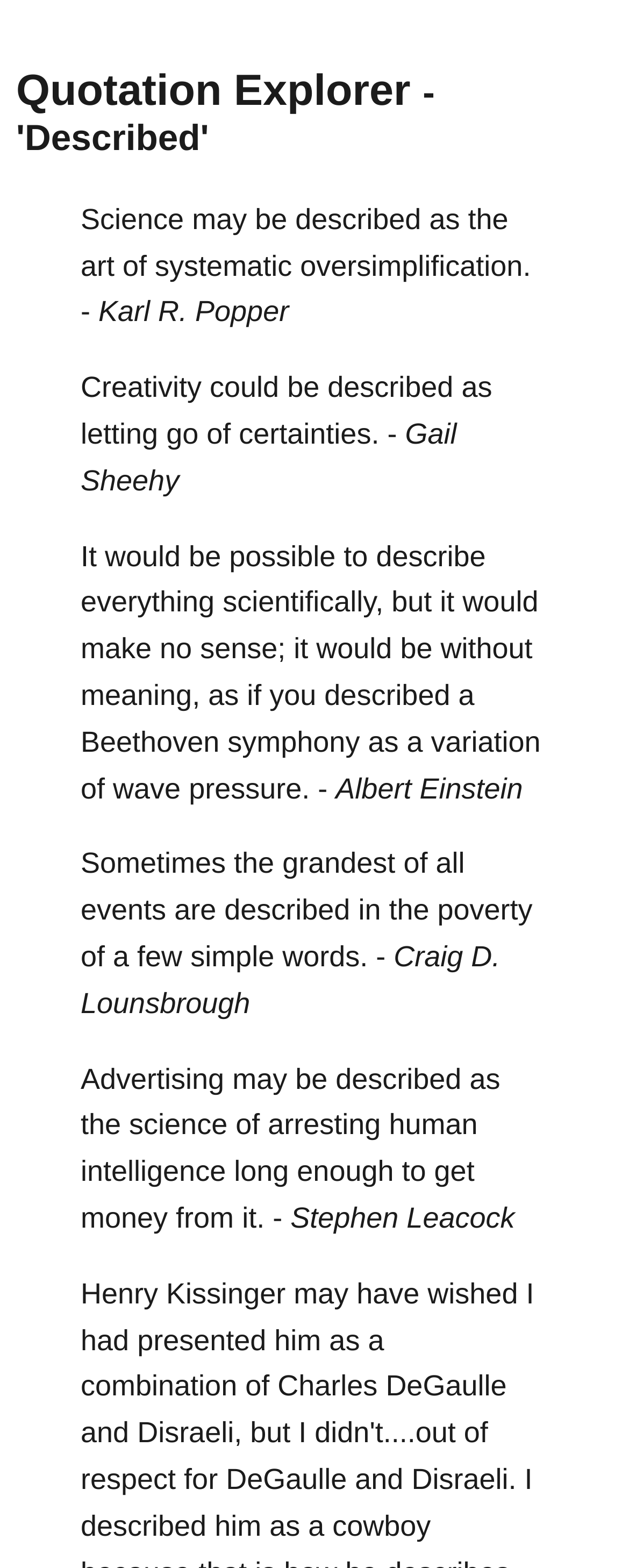Identify the bounding box of the HTML element described here: "Craig D. Lounsbrough". Provide the coordinates as four float numbers between 0 and 1: [left, top, right, bottom].

[0.128, 0.6, 0.795, 0.65]